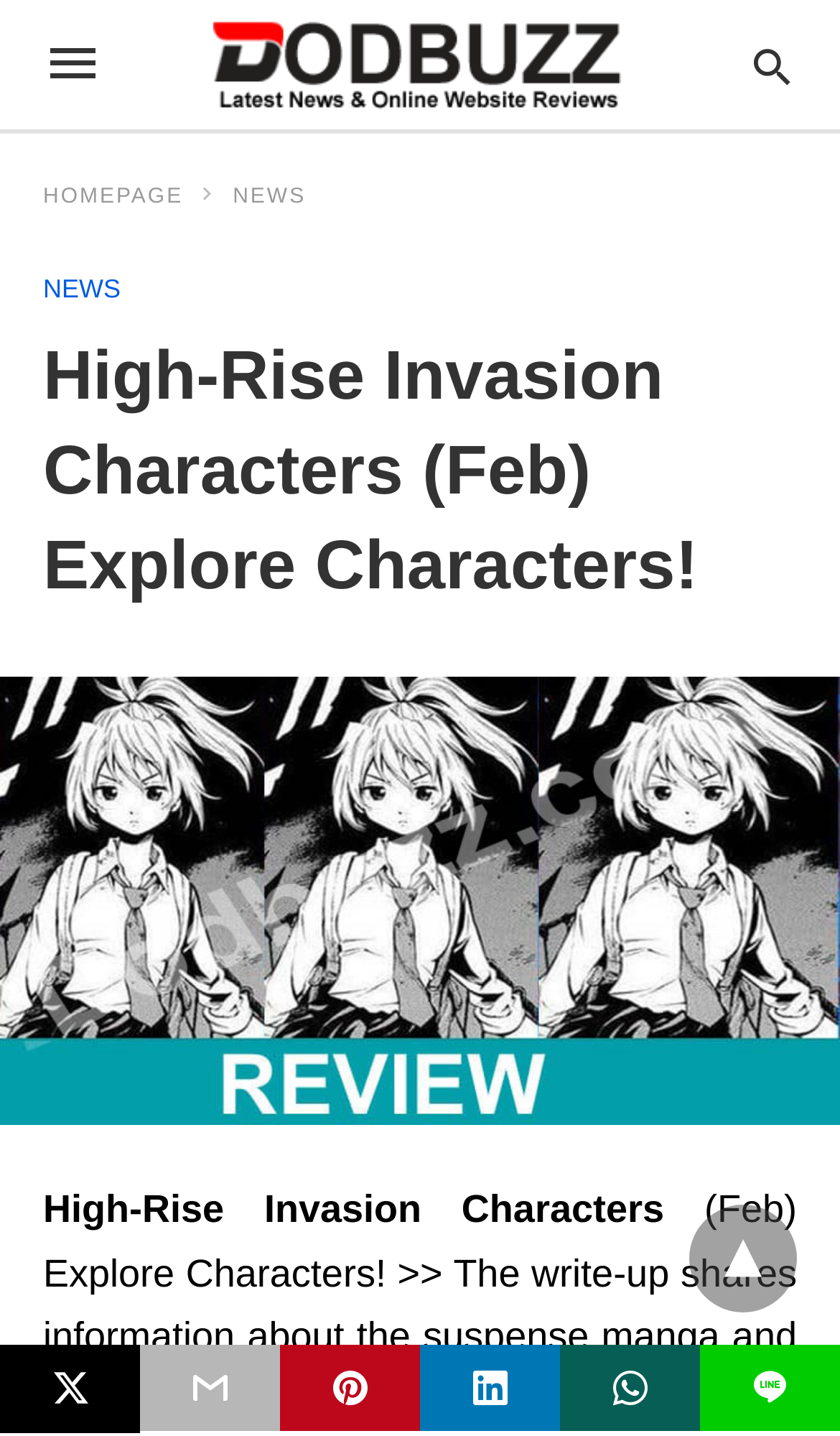Is there a search function on the webpage?
From the details in the image, answer the question comprehensively.

There is a search function on the webpage, indicated by the label text 'Type your query' next to a search icon, allowing users to search for specific content.